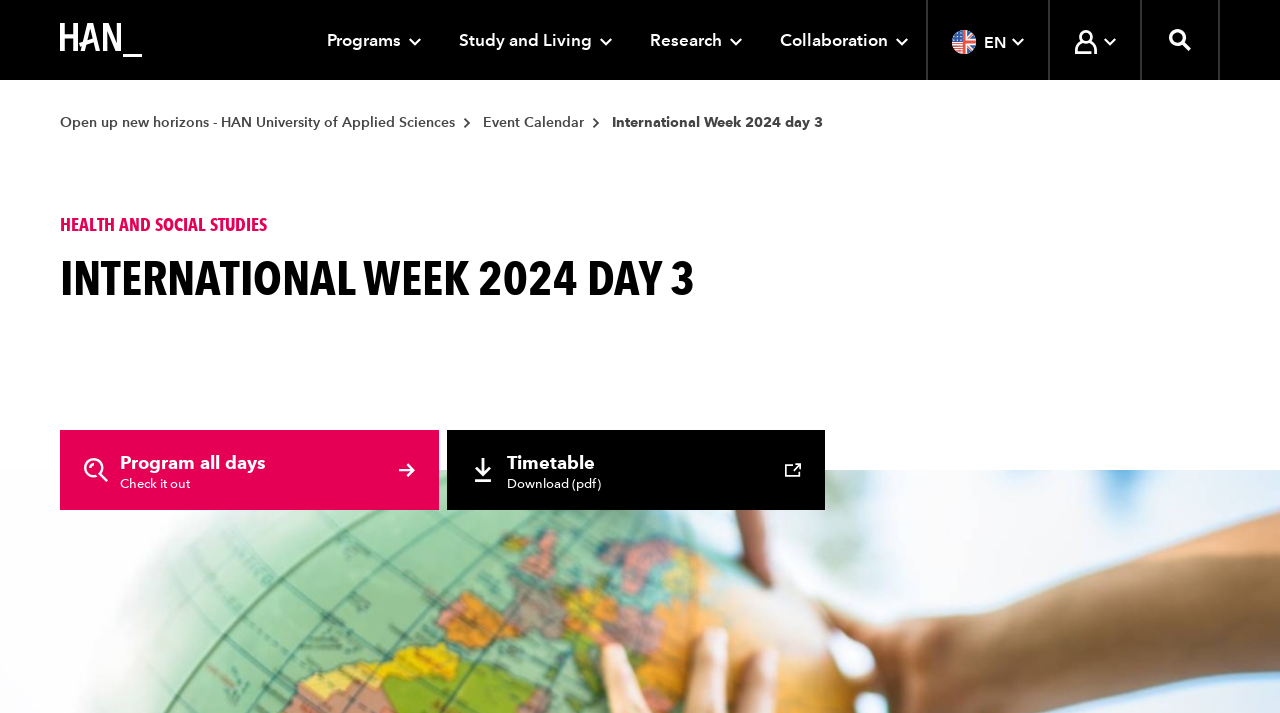What is the event name of the webpage?
Please provide a detailed answer to the question.

The event name of the webpage is 'International Week 2024 day 3' which is a heading located at the top of the webpage with a bounding box coordinate of [0.028, 0.355, 0.7, 0.427].